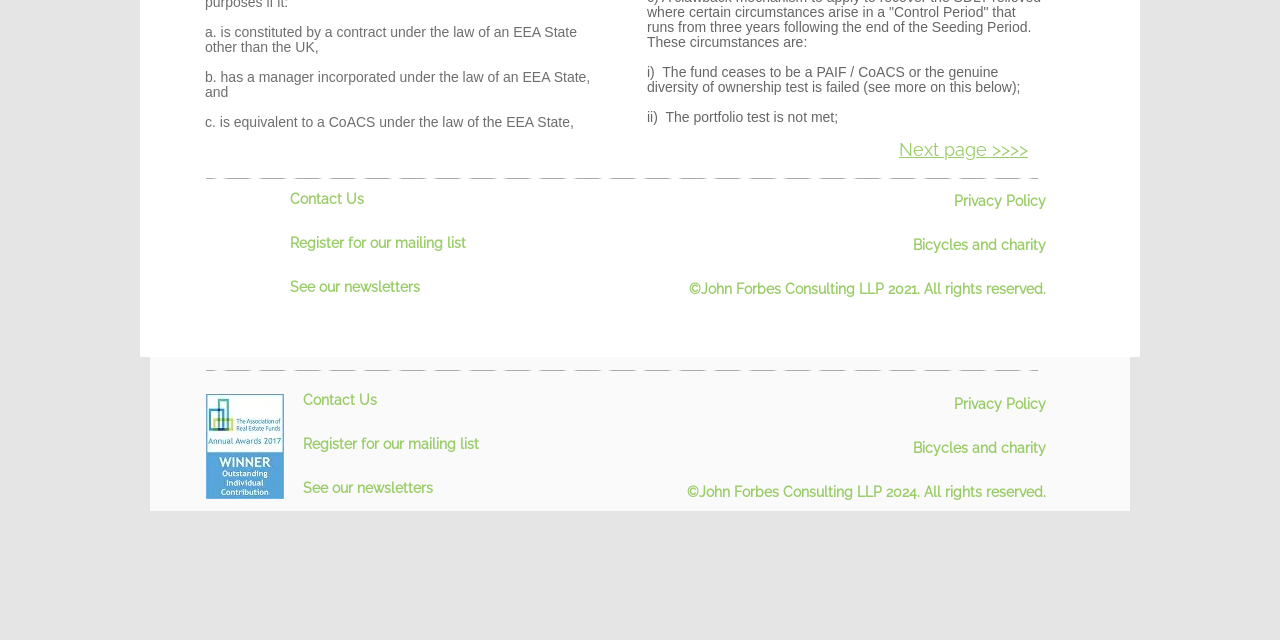Given the webpage screenshot and the description, determine the bounding box coordinates (top-left x, top-left y, bottom-right x, bottom-right y) that define the location of the UI element matching this description: All rights reserved.

[0.722, 0.756, 0.817, 0.781]